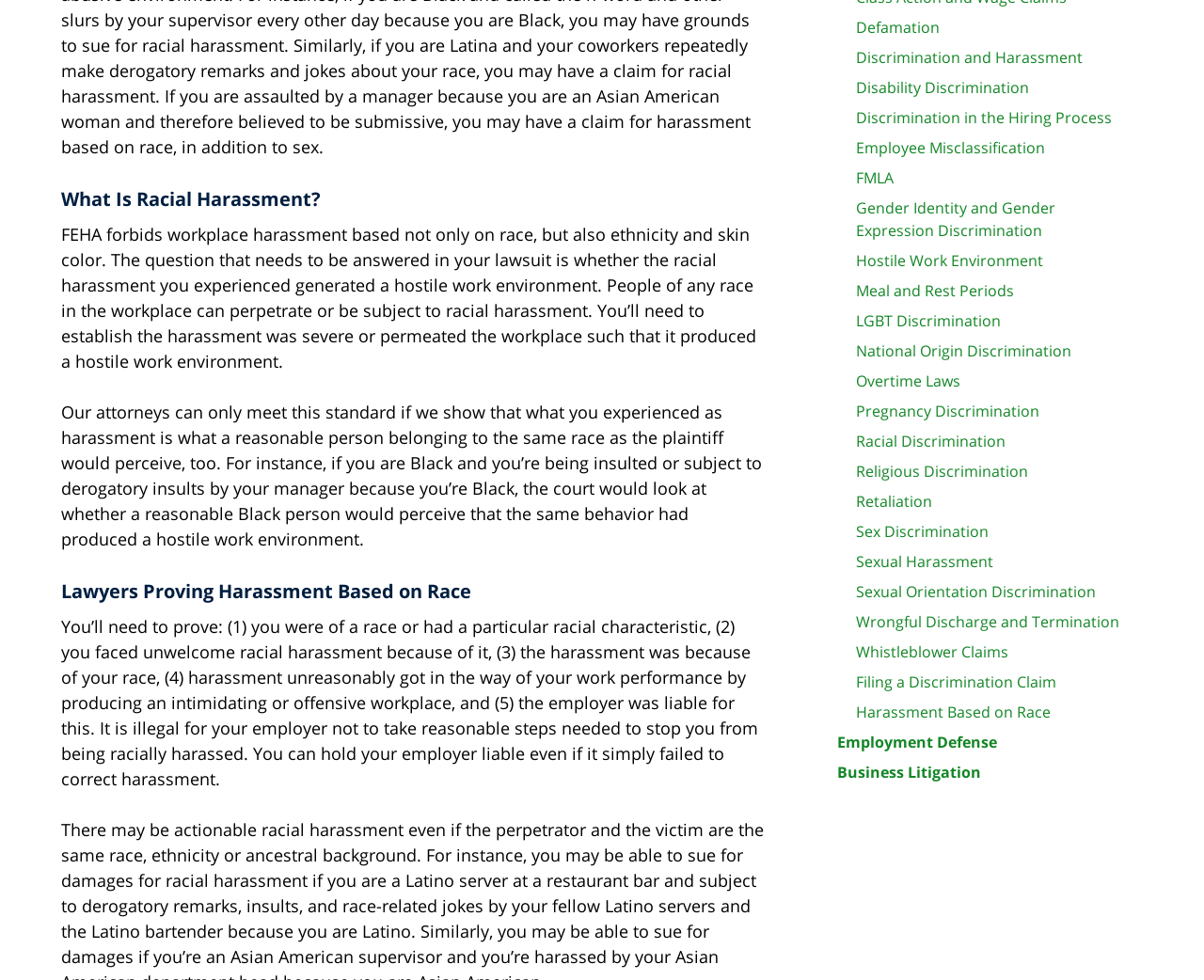Pinpoint the bounding box coordinates for the area that should be clicked to perform the following instruction: "View COACHES page".

None